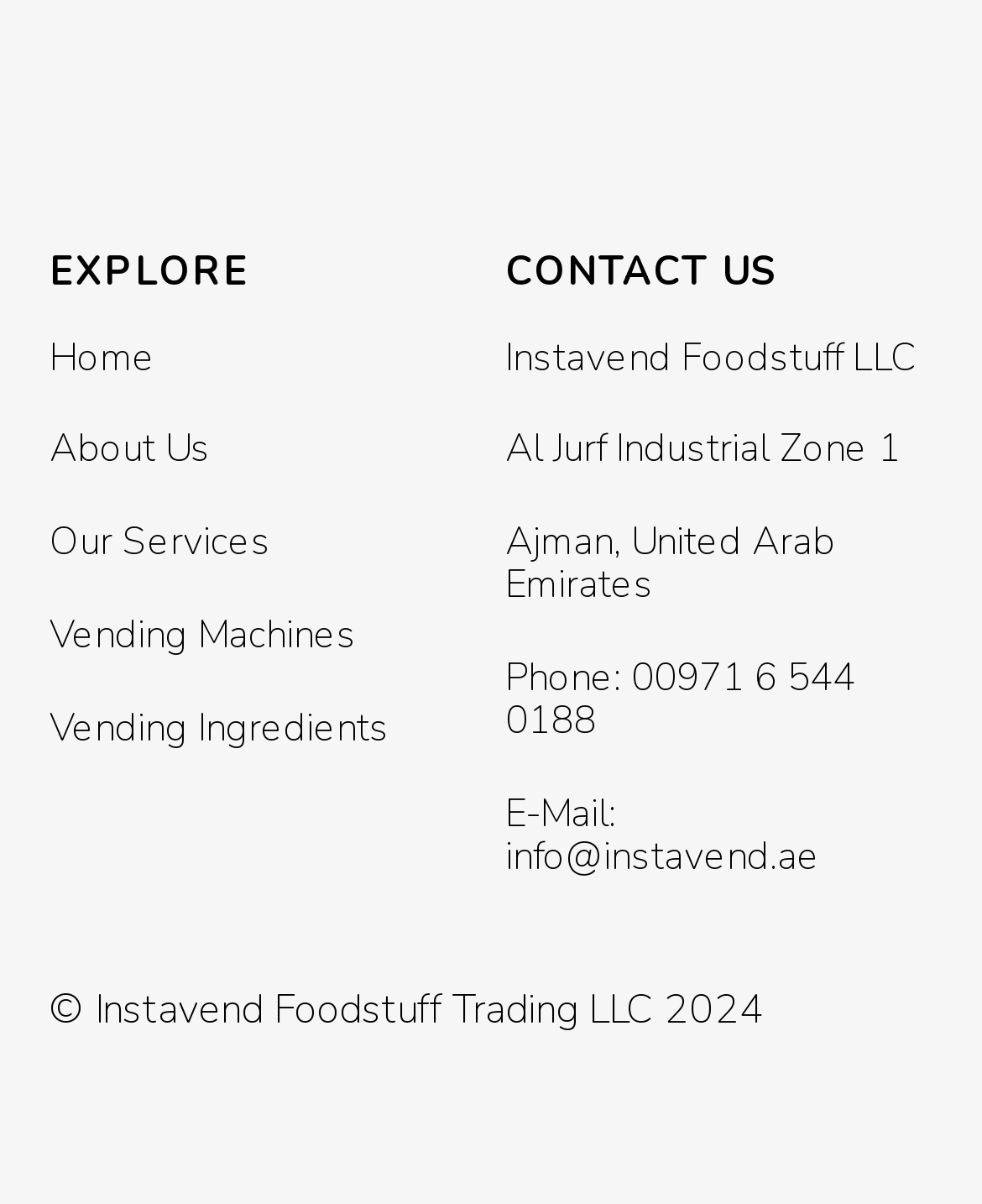What is the email address of the company?
Please look at the screenshot and answer using one word or phrase.

info@instavend.ae